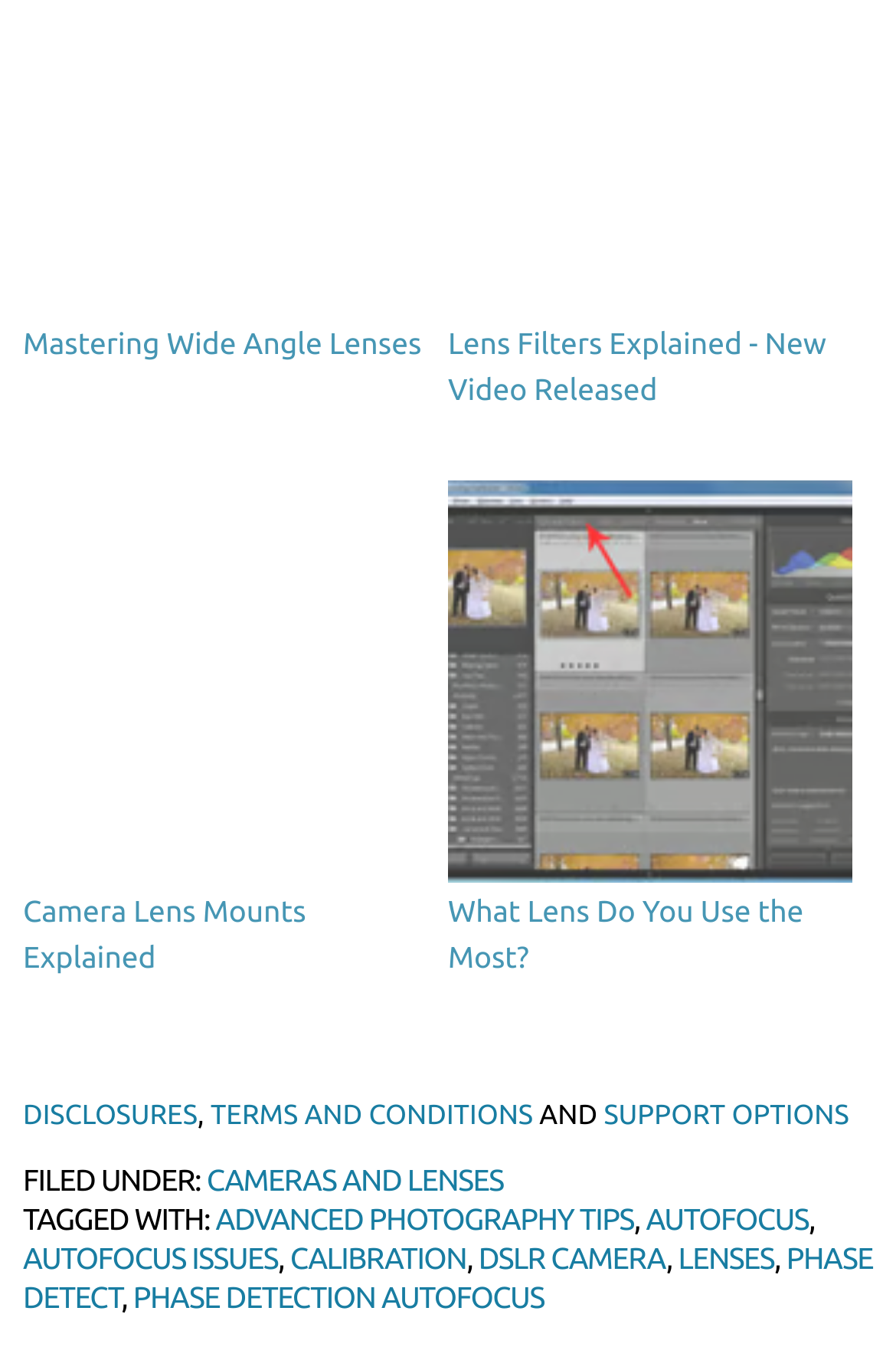How many links are present in the webpage?
Identify the answer in the screenshot and reply with a single word or phrase.

13